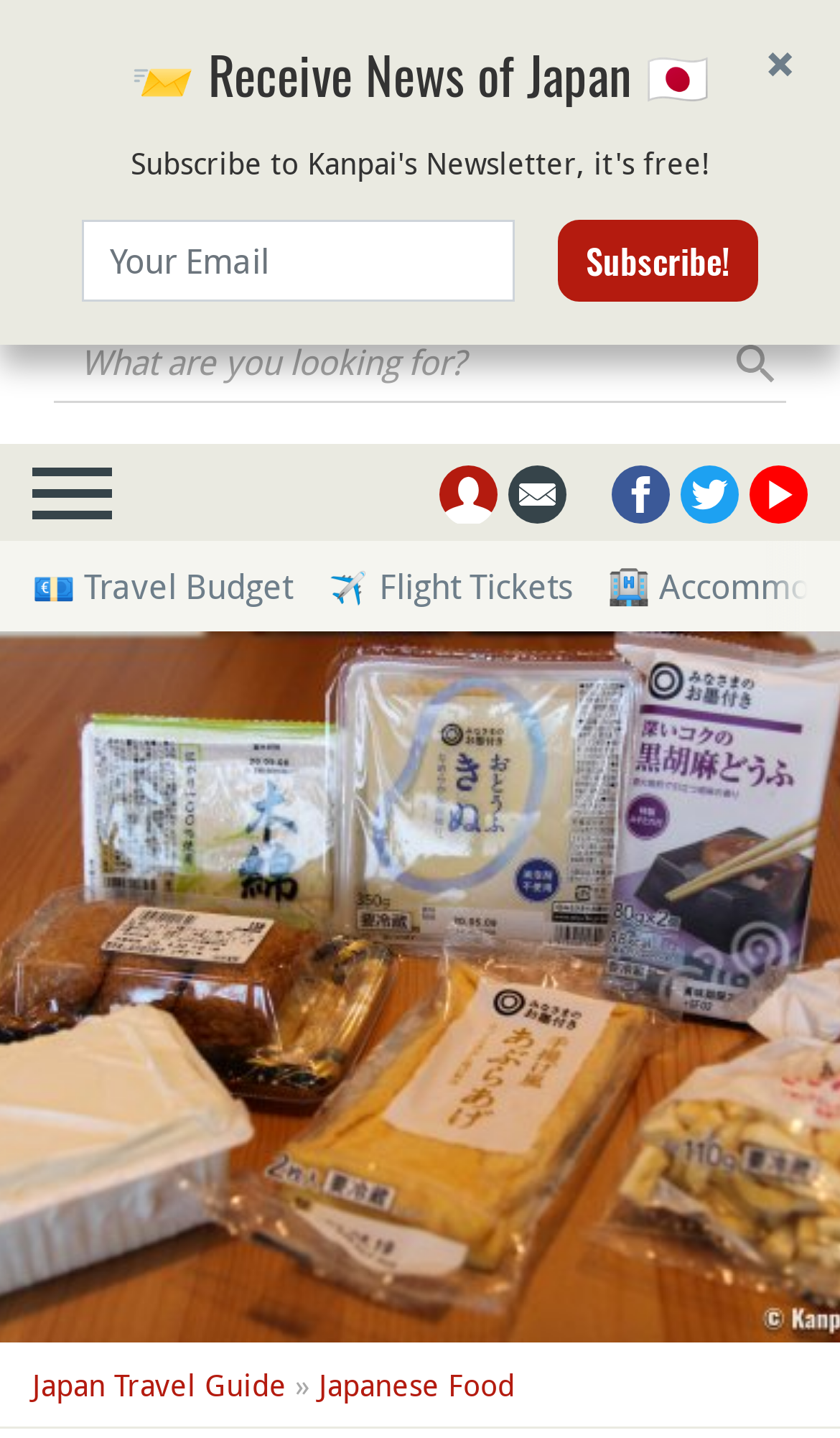What is the function of the button with an 'x' symbol?
Using the visual information, reply with a single word or short phrase.

To close something